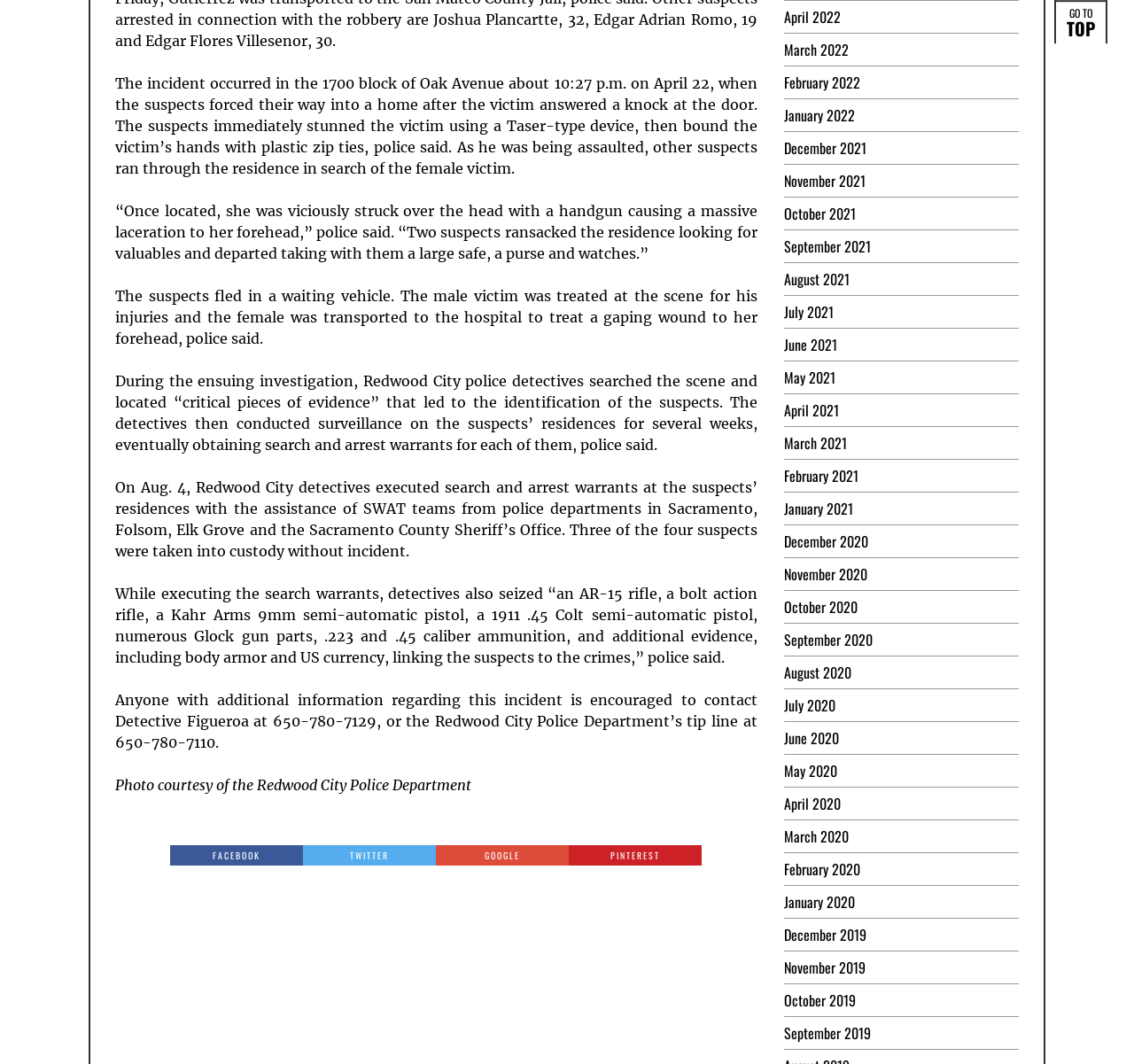Using the webpage screenshot, find the UI element described by September 2021. Provide the bounding box coordinates in the format (top-left x, top-left y, bottom-right x, bottom-right y), ensuring all values are floating point numbers between 0 and 1.

[0.691, 0.221, 0.768, 0.241]